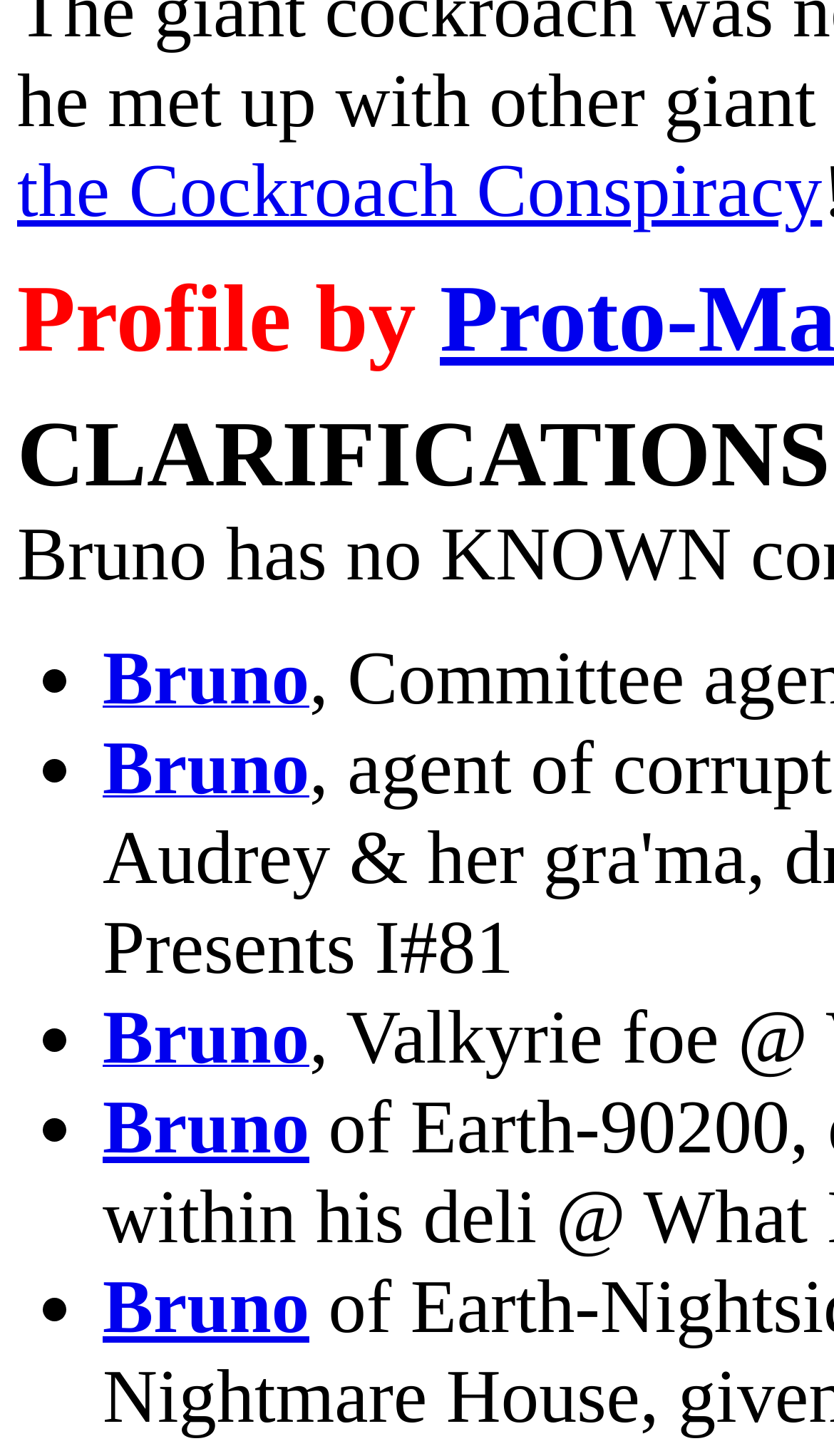Provide the bounding box coordinates for the UI element that is described by this text: "Bruno". The coordinates should be in the form of four float numbers between 0 and 1: [left, top, right, bottom].

[0.123, 0.527, 0.371, 0.549]